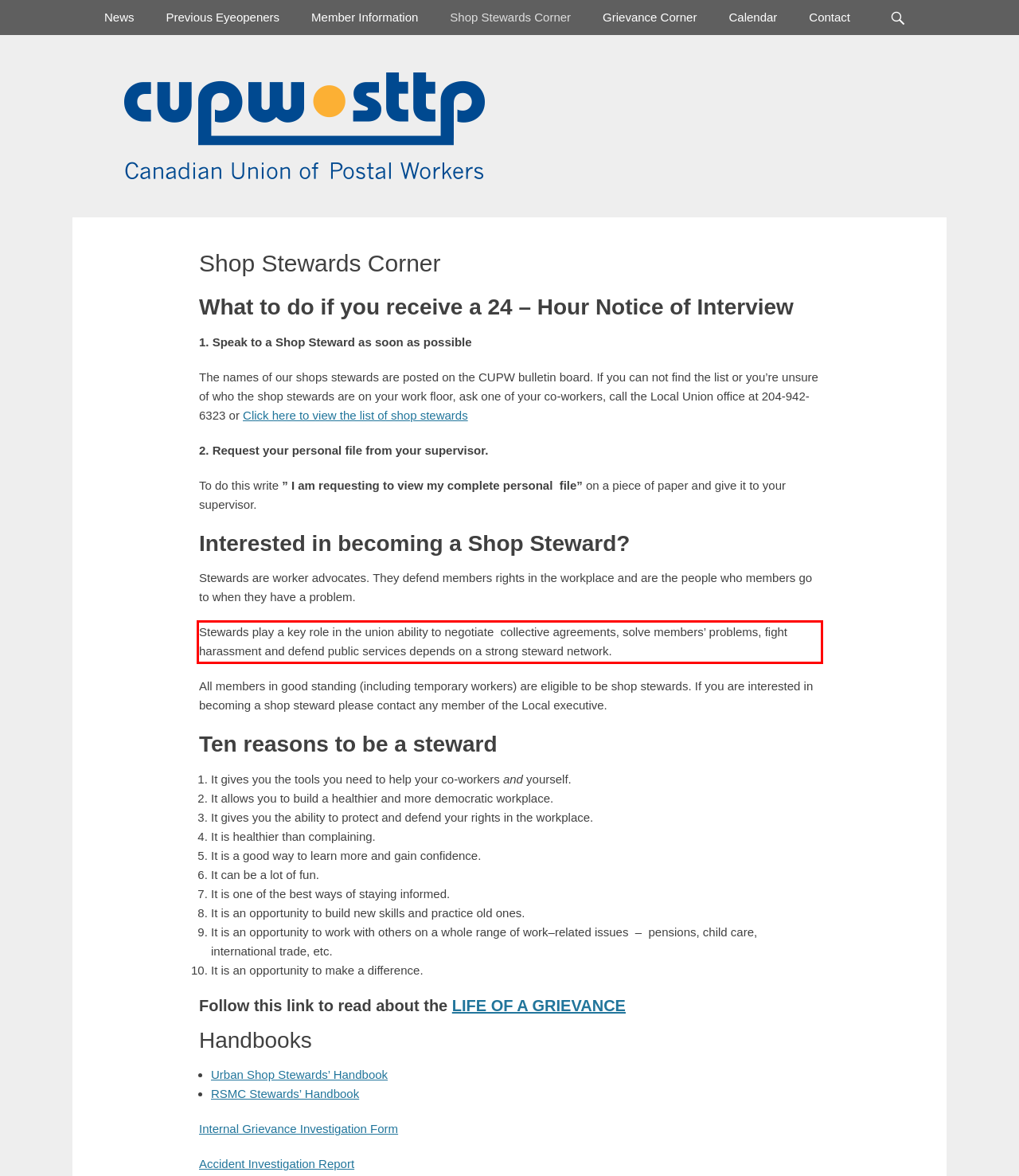Please identify and extract the text from the UI element that is surrounded by a red bounding box in the provided webpage screenshot.

Stewards play a key role in the union ability to negotiate collective agreements, solve members’ problems, fight harassment and defend public services depends on a strong steward network.